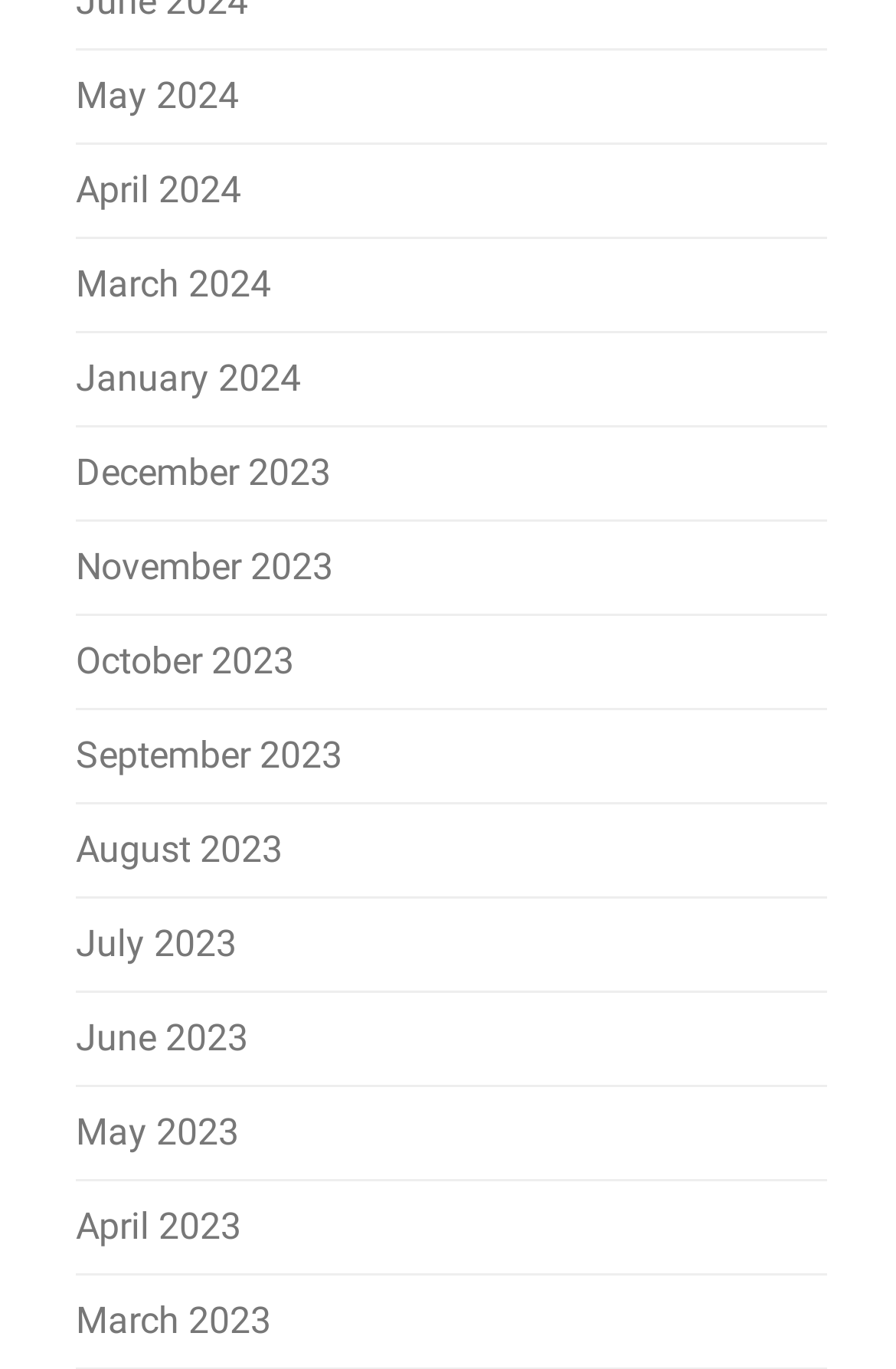Please determine the bounding box coordinates of the element to click in order to execute the following instruction: "check January 2024". The coordinates should be four float numbers between 0 and 1, specified as [left, top, right, bottom].

[0.085, 0.259, 0.336, 0.291]